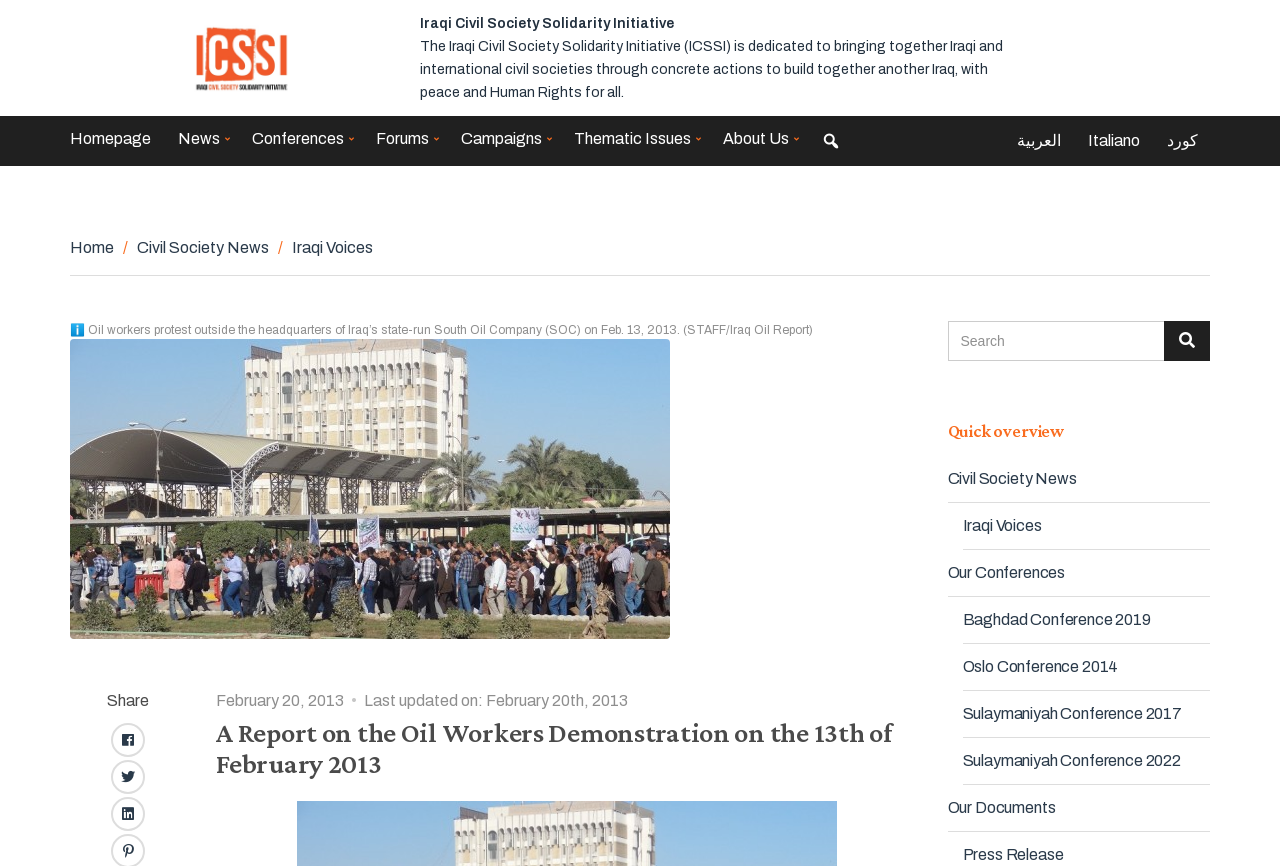Respond to the question below with a single word or phrase: What is the name of the organization?

Iraqi Civil Society Solidarity Initiative